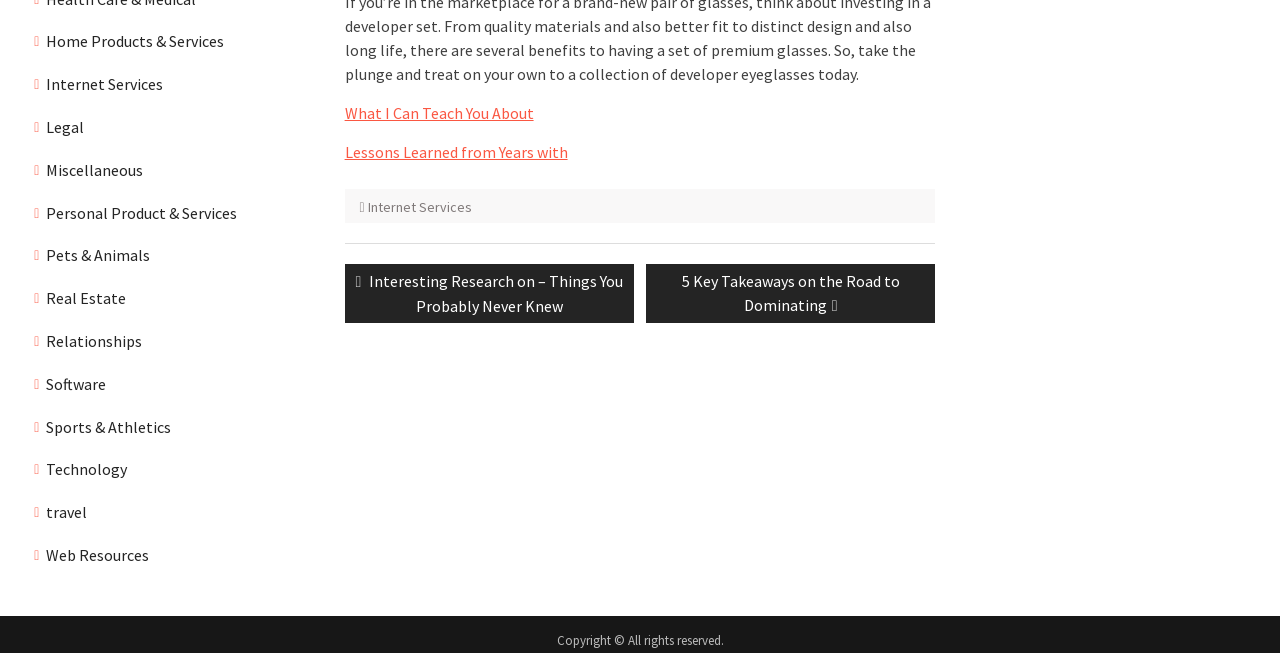What is the category of the post navigation? Look at the image and give a one-word or short phrase answer.

Posts